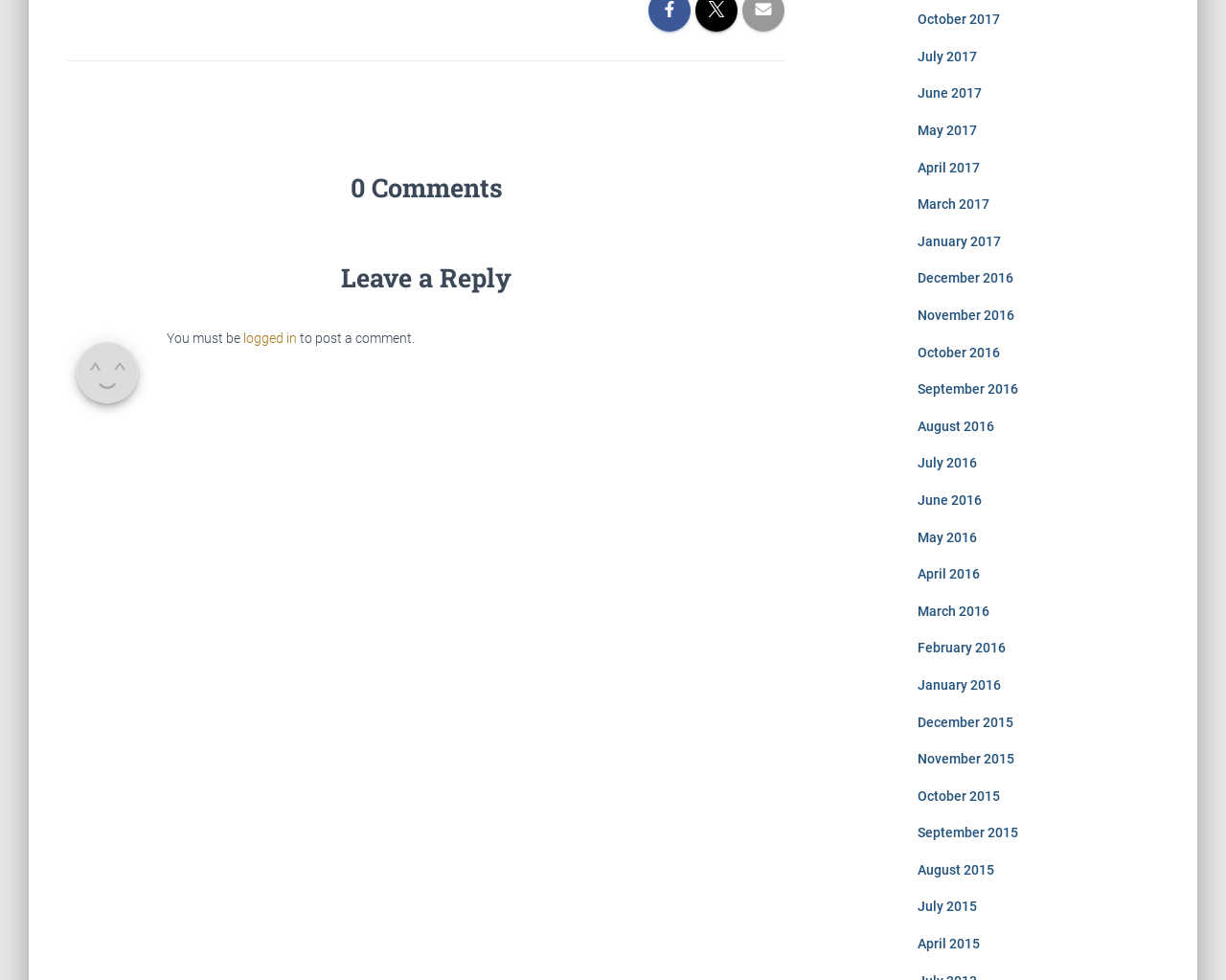Identify the bounding box coordinates for the element you need to click to achieve the following task: "Click on the 'October 2017' link". Provide the bounding box coordinates as four float numbers between 0 and 1, in the form [left, top, right, bottom].

[0.748, 0.012, 0.815, 0.028]